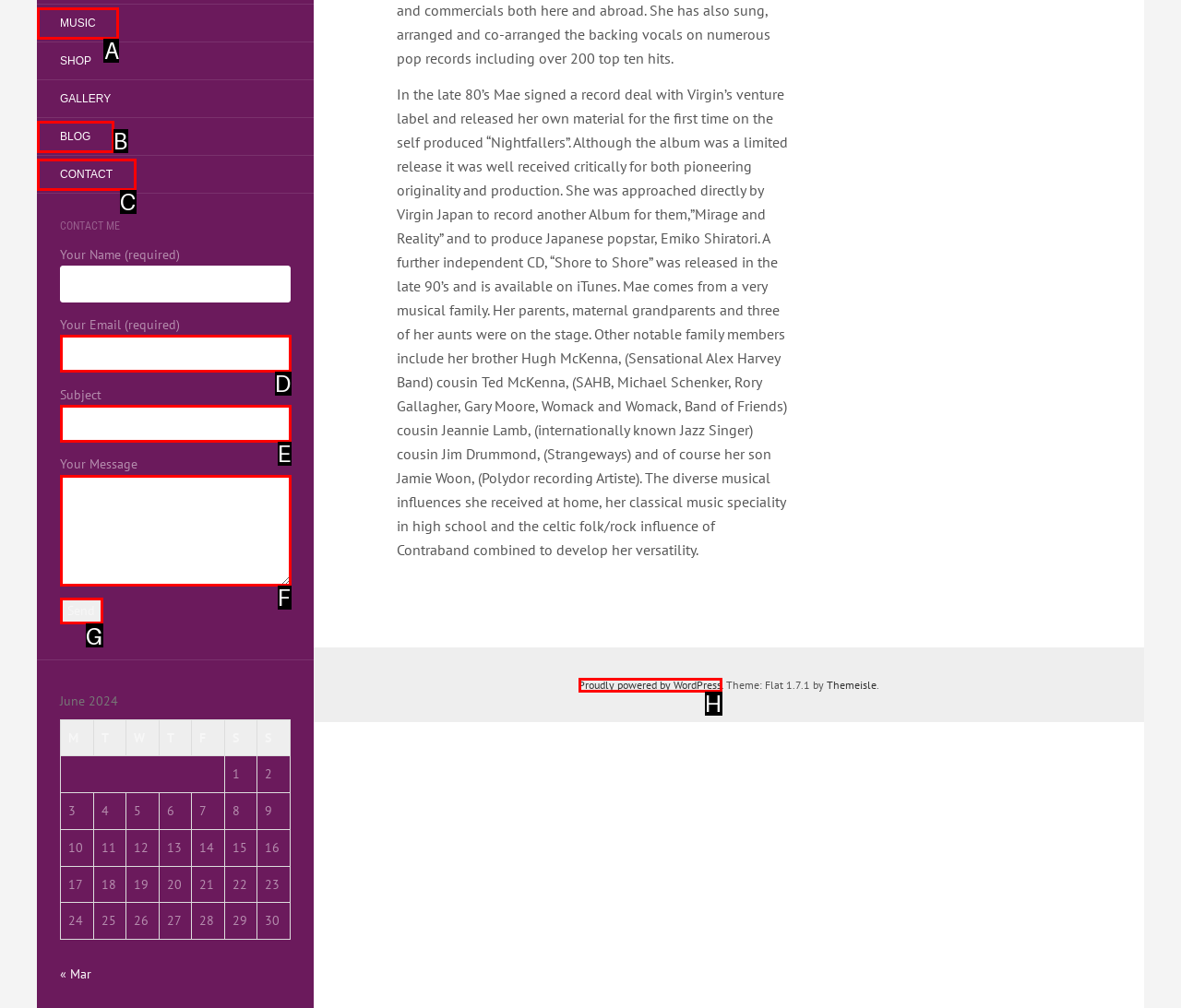Identify the letter of the UI element that corresponds to: Proudly powered by WordPress
Respond with the letter of the option directly.

H